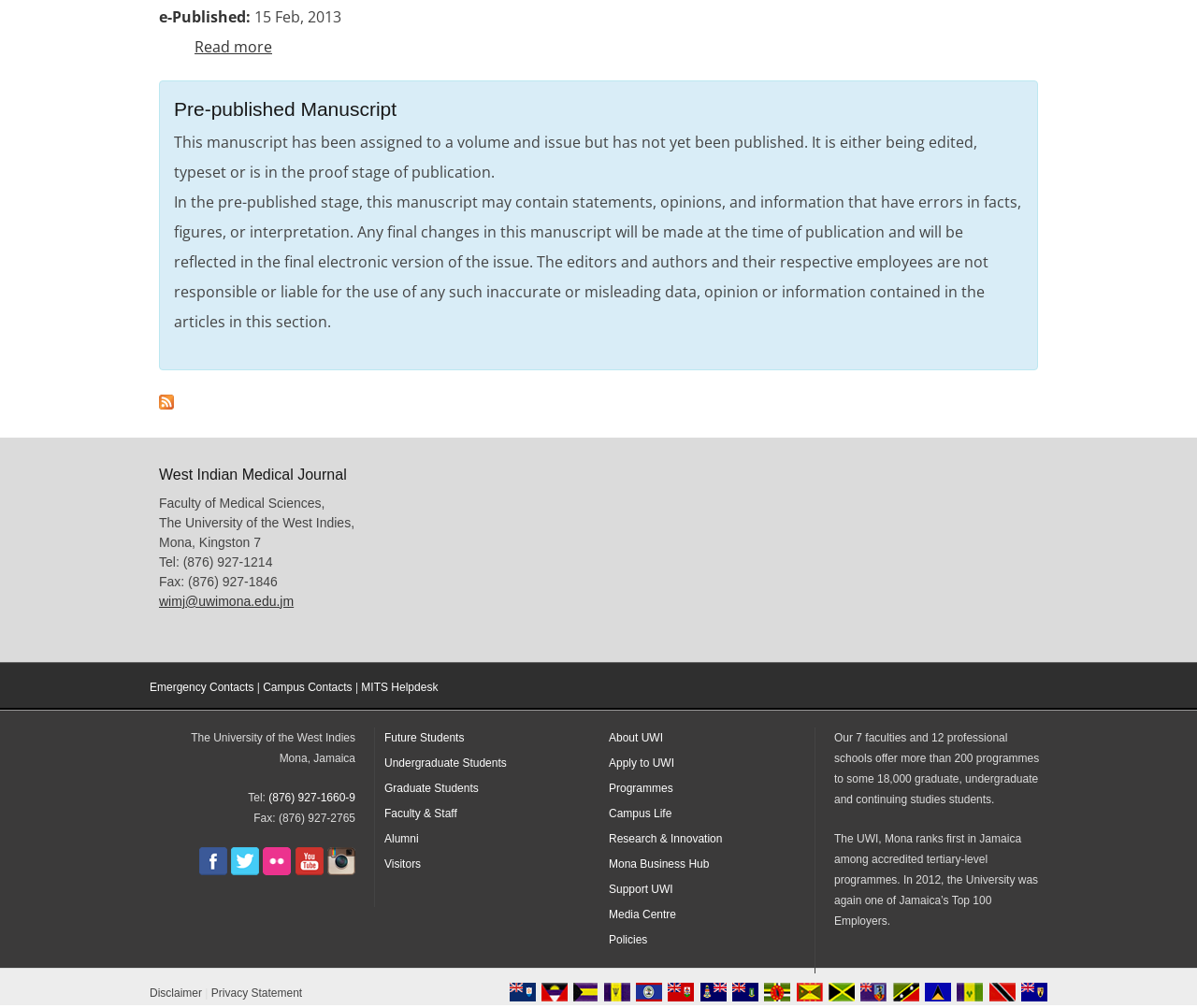What is the name of the university?
Kindly offer a detailed explanation using the data available in the image.

The name of the university can be found in the footer section of the webpage, where it is mentioned as 'The University of the West Indies, Mona, Jamaica'.